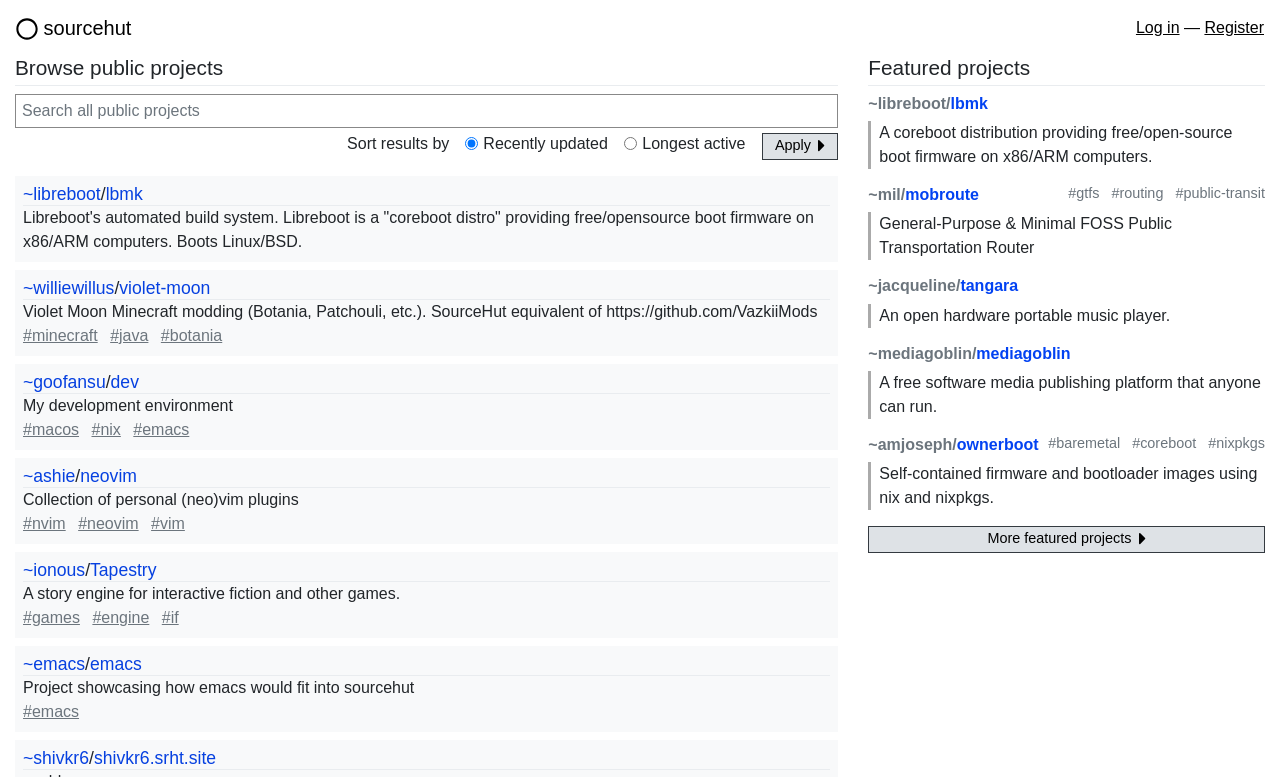Provide the bounding box coordinates of the UI element this sentence describes: "More featured projects".

[0.678, 0.677, 0.988, 0.711]